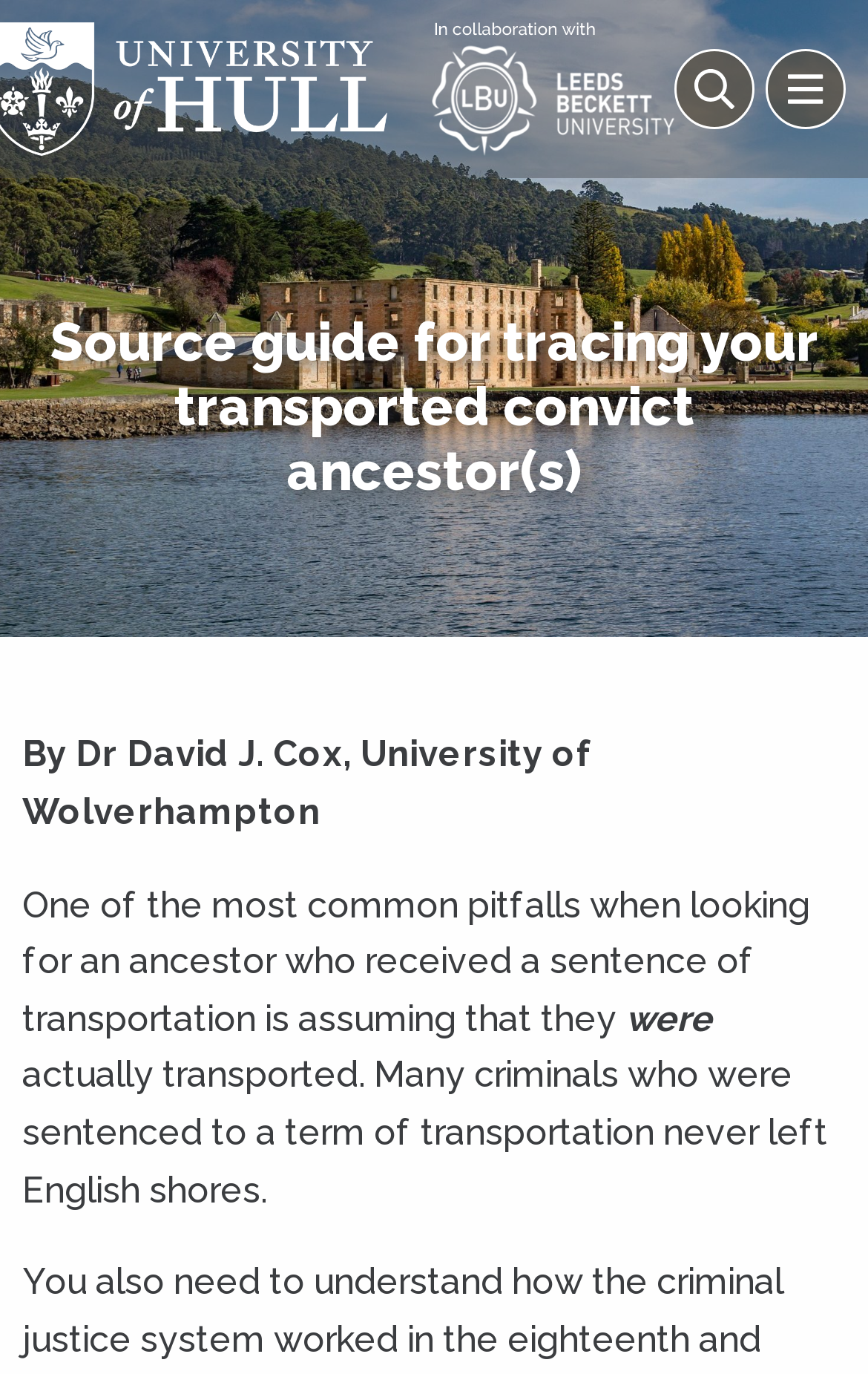Find the bounding box coordinates of the element I should click to carry out the following instruction: "Learn about tracing criminal ancestors".

[0.026, 0.227, 0.974, 0.367]